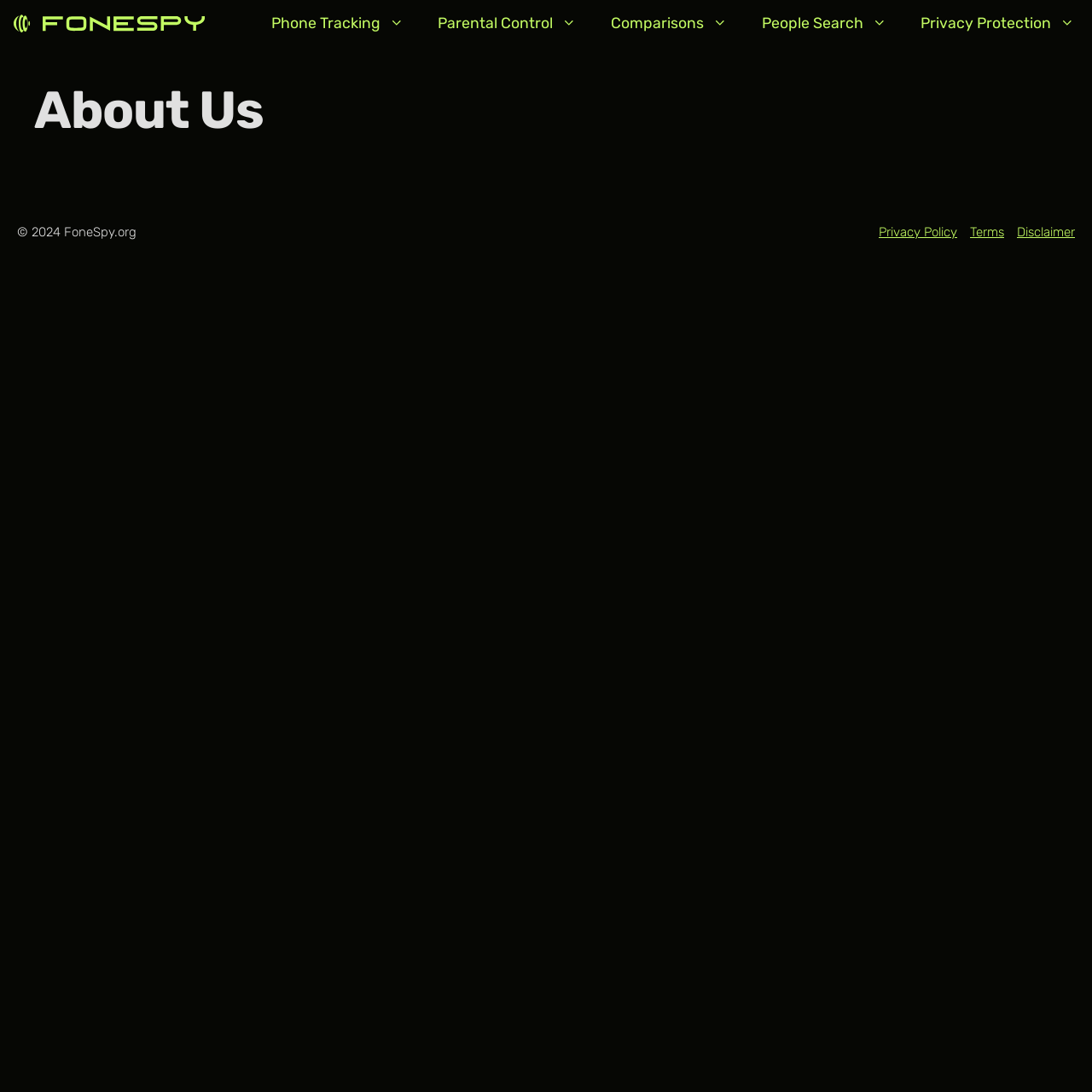What is the name of the company?
Please respond to the question thoroughly and include all relevant details.

I inferred this from the logo image with the text 'FoneSpy' in the top-left corner of the webpage, which is likely to be the company's logo.